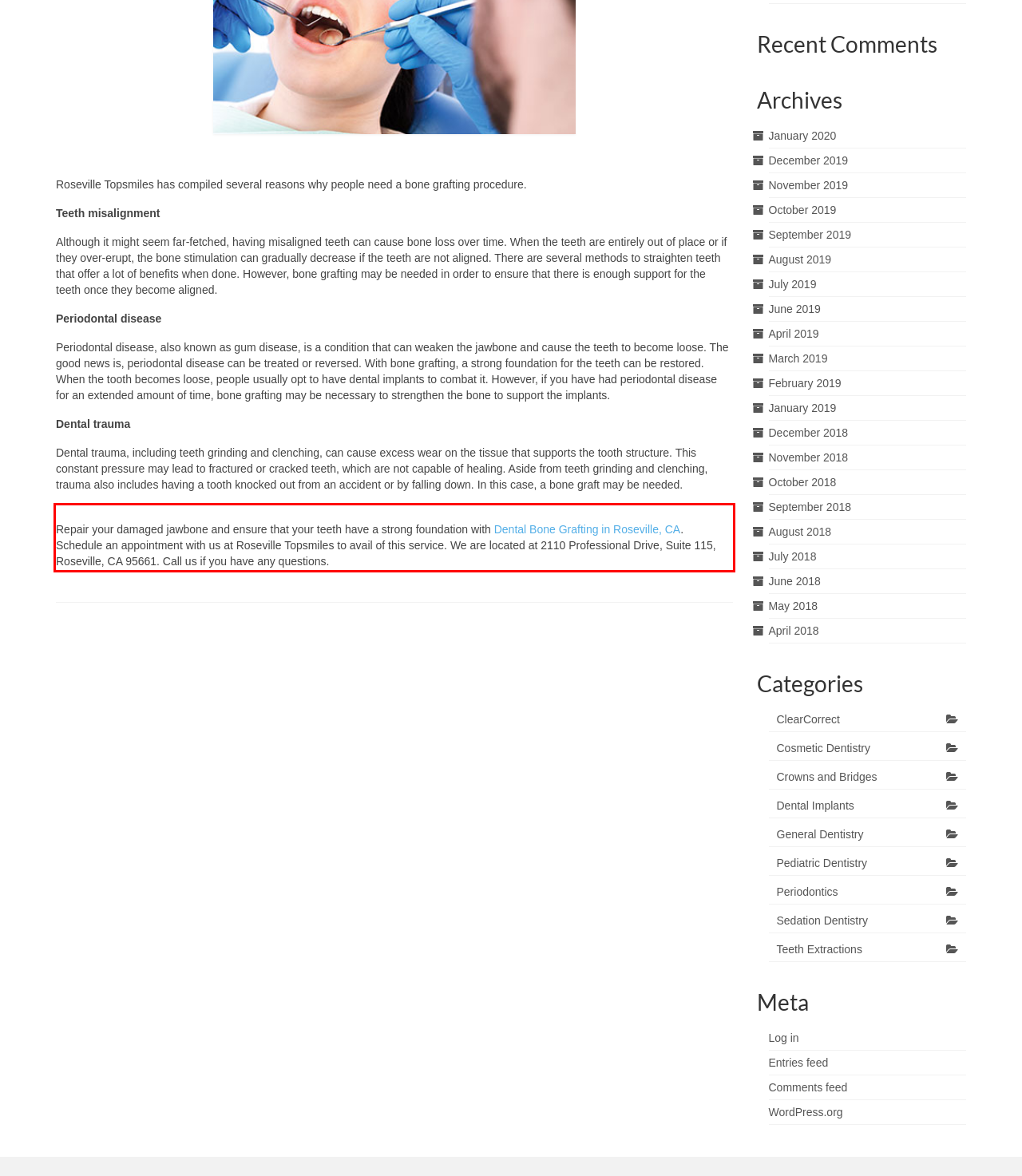There is a screenshot of a webpage with a red bounding box around a UI element. Please use OCR to extract the text within the red bounding box.

Repair your damaged jawbone and ensure that your teeth have a strong foundation with Dental Bone Grafting in Roseville, CA. Schedule an appointment with us at Roseville Topsmiles to avail of this service. We are located at 2110 Professional Drive, Suite 115, Roseville, CA 95661. Call us if you have any questions.